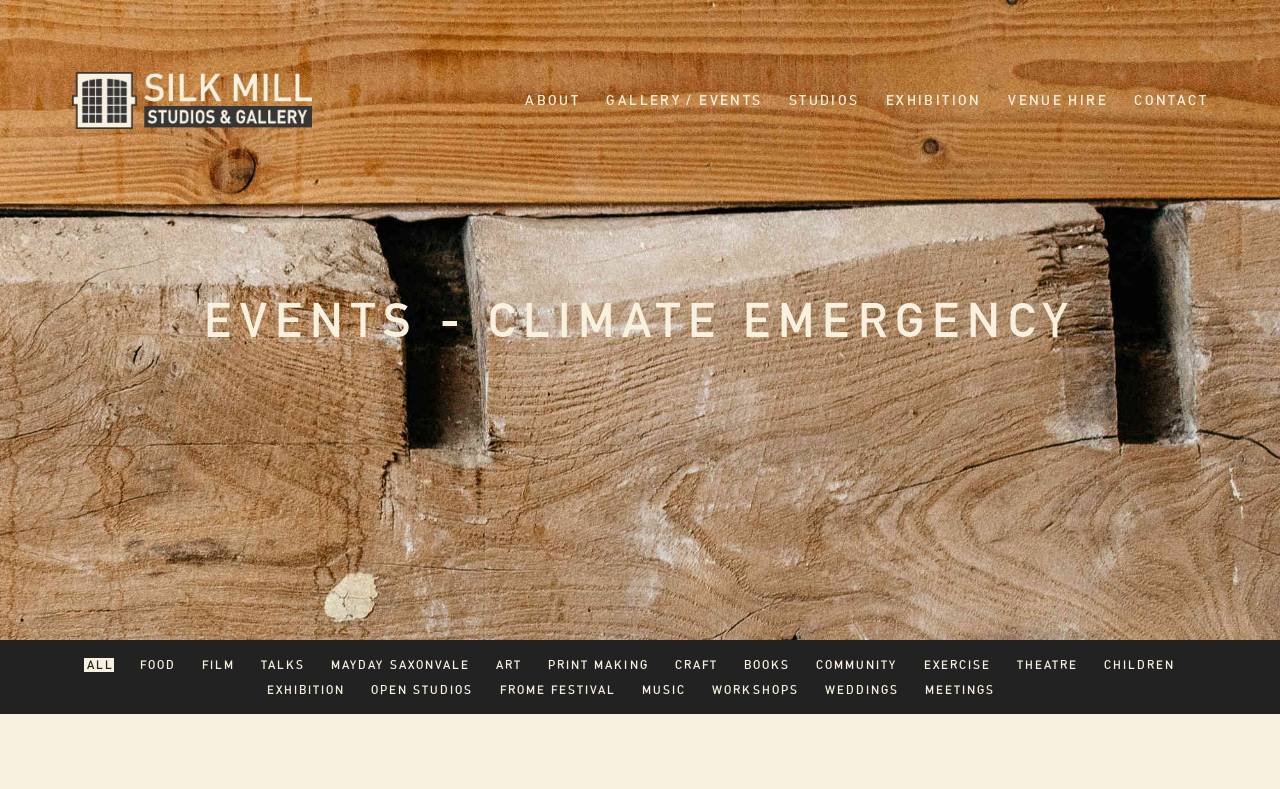Please specify the bounding box coordinates of the area that should be clicked to accomplish the following instruction: "View GALLERY / EVENTS". The coordinates should consist of four float numbers between 0 and 1, i.e., [left, top, right, bottom].

[0.472, 0.117, 0.596, 0.137]